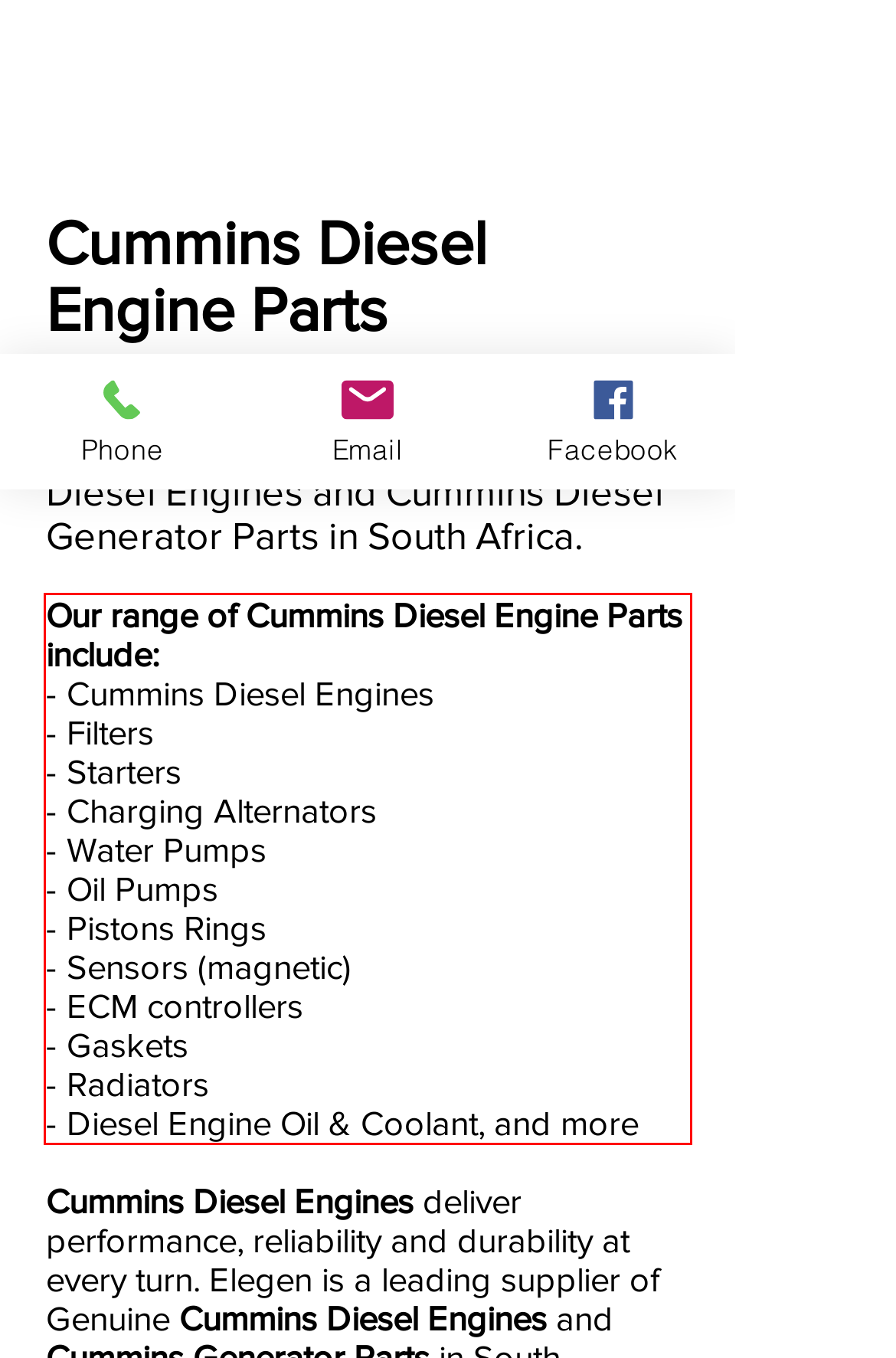Please perform OCR on the UI element surrounded by the red bounding box in the given webpage screenshot and extract its text content.

Our range of Cummins Diesel Engine Parts include: - Cummins Diesel Engines - Filters - Starters - Charging Alternators - Water Pumps - Oil Pumps - Pistons Rings - Sensors (magnetic) - ECM controllers - Gaskets - Radiators - Diesel Engine Oil & Coolant, and more